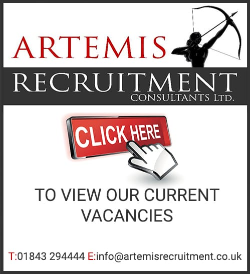What is the email address provided at the bottom?
Carefully analyze the image and provide a thorough answer to the question.

The contact details are provided at the bottom of the image, including a phone number and an email address, making it easy for interested candidates to reach out for more information, and the email address is info@artemisrecruitment.co.uk.